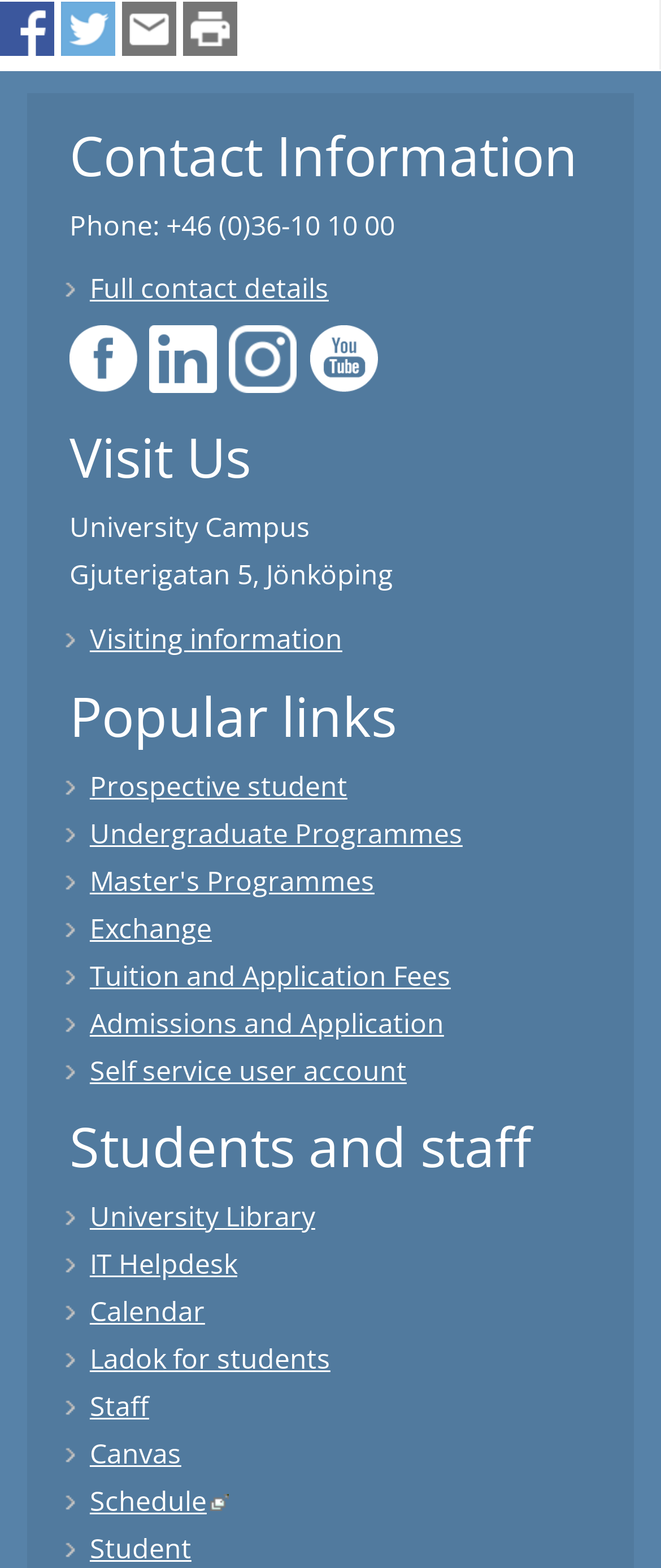Locate the bounding box coordinates of the element you need to click to accomplish the task described by this instruction: "Visit the university campus".

[0.105, 0.325, 0.469, 0.348]